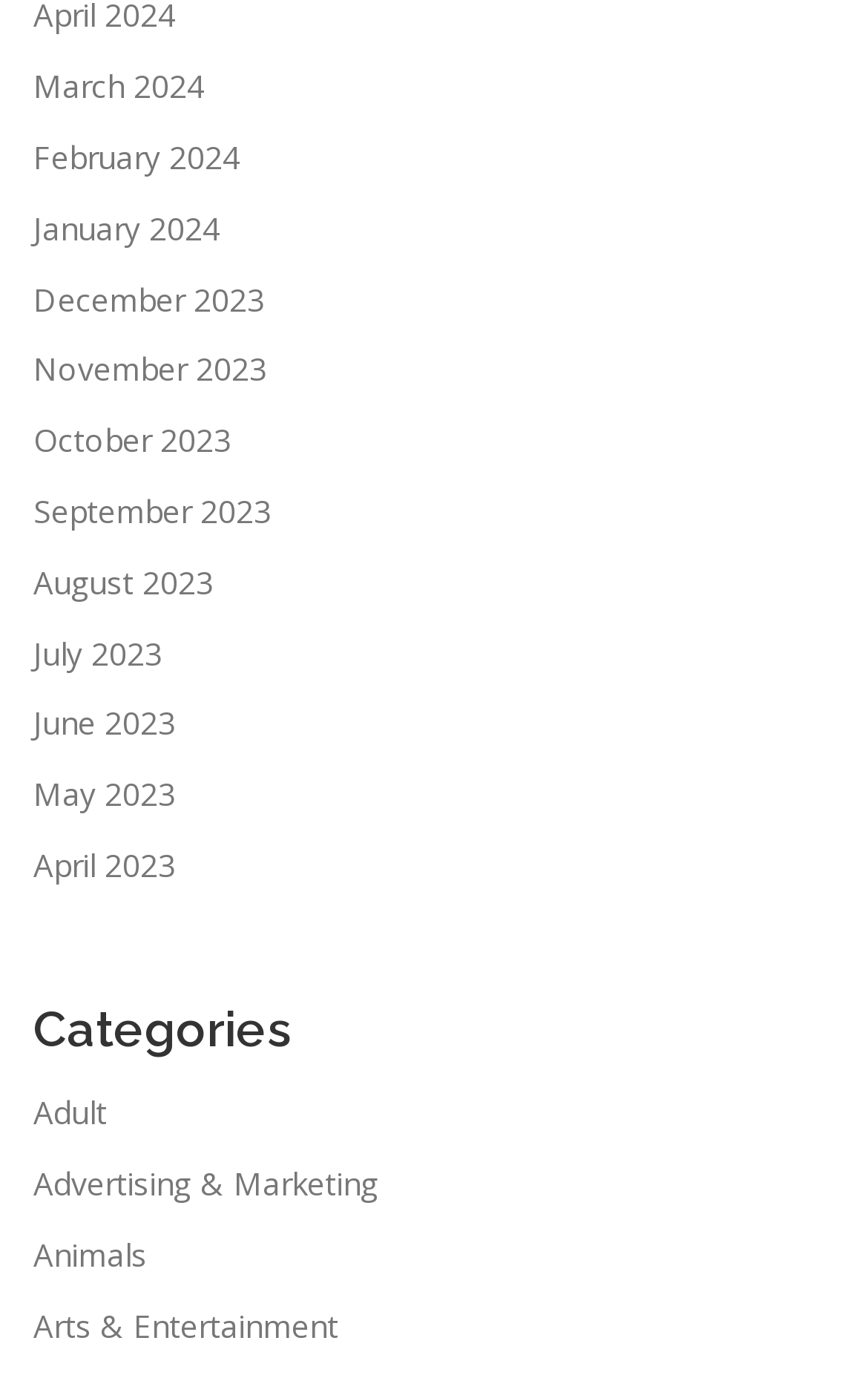What is the category that comes after 'Advertising & Marketing'?
Could you answer the question in a detailed manner, providing as much information as possible?

By examining the list of categories, I can see that 'Advertising & Marketing' is followed by 'Animals'.